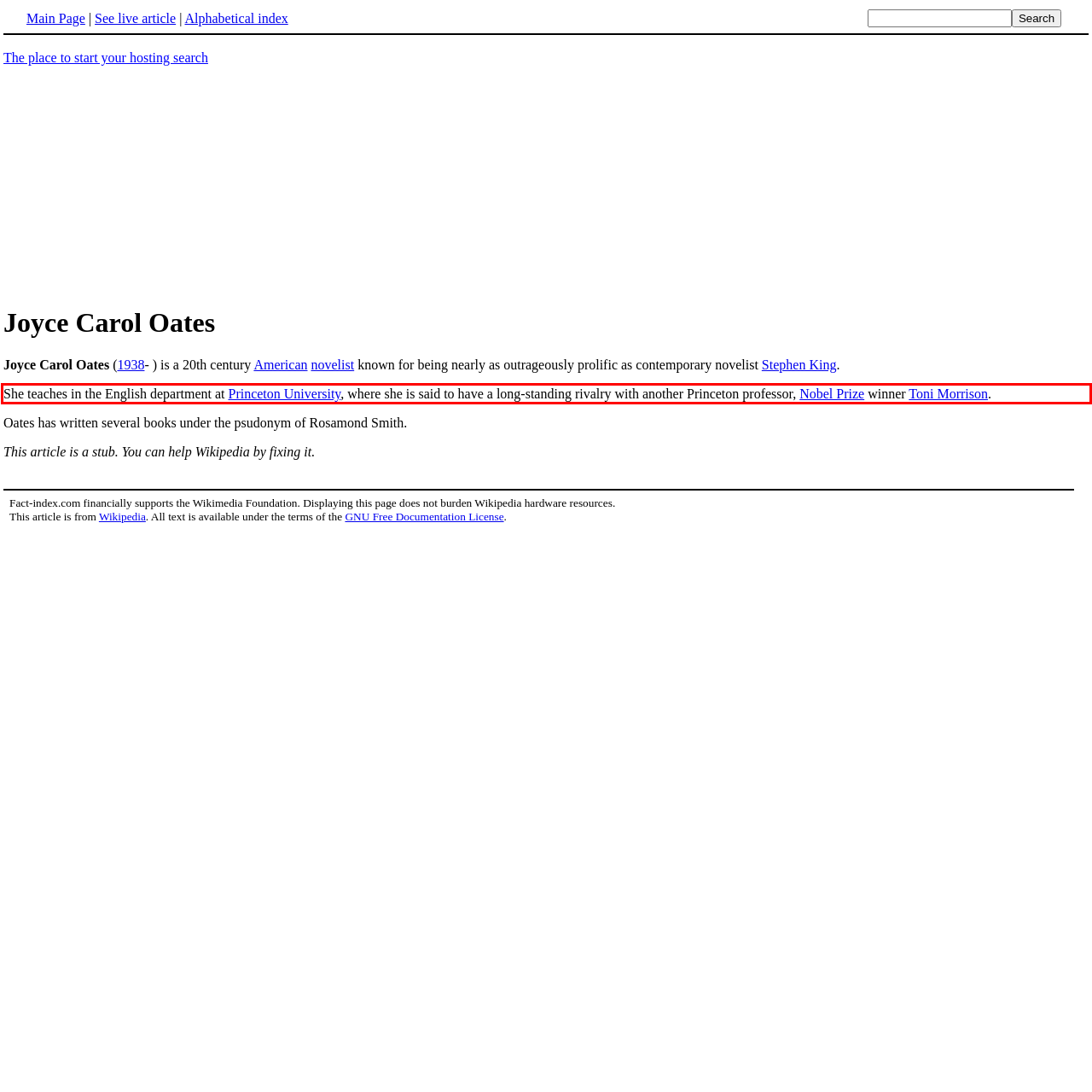Please recognize and transcribe the text located inside the red bounding box in the webpage image.

She teaches in the English department at Princeton University, where she is said to have a long-standing rivalry with another Princeton professor, Nobel Prize winner Toni Morrison.